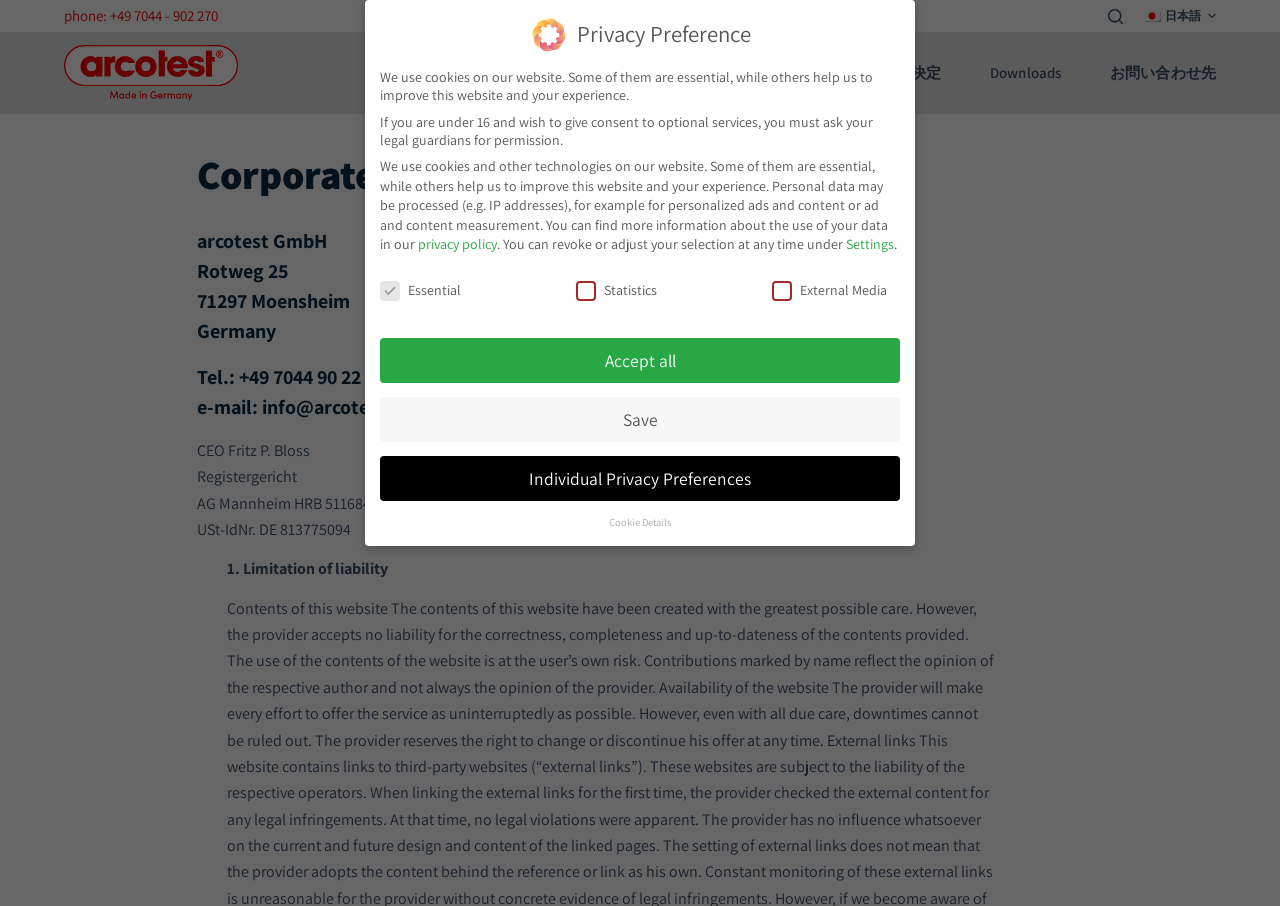Refer to the screenshot and give an in-depth answer to this question: What is the purpose of the 'Search' button?

I inferred the purpose of the 'Search' button by its location on the top right corner of the webpage and its common functionality on websites.